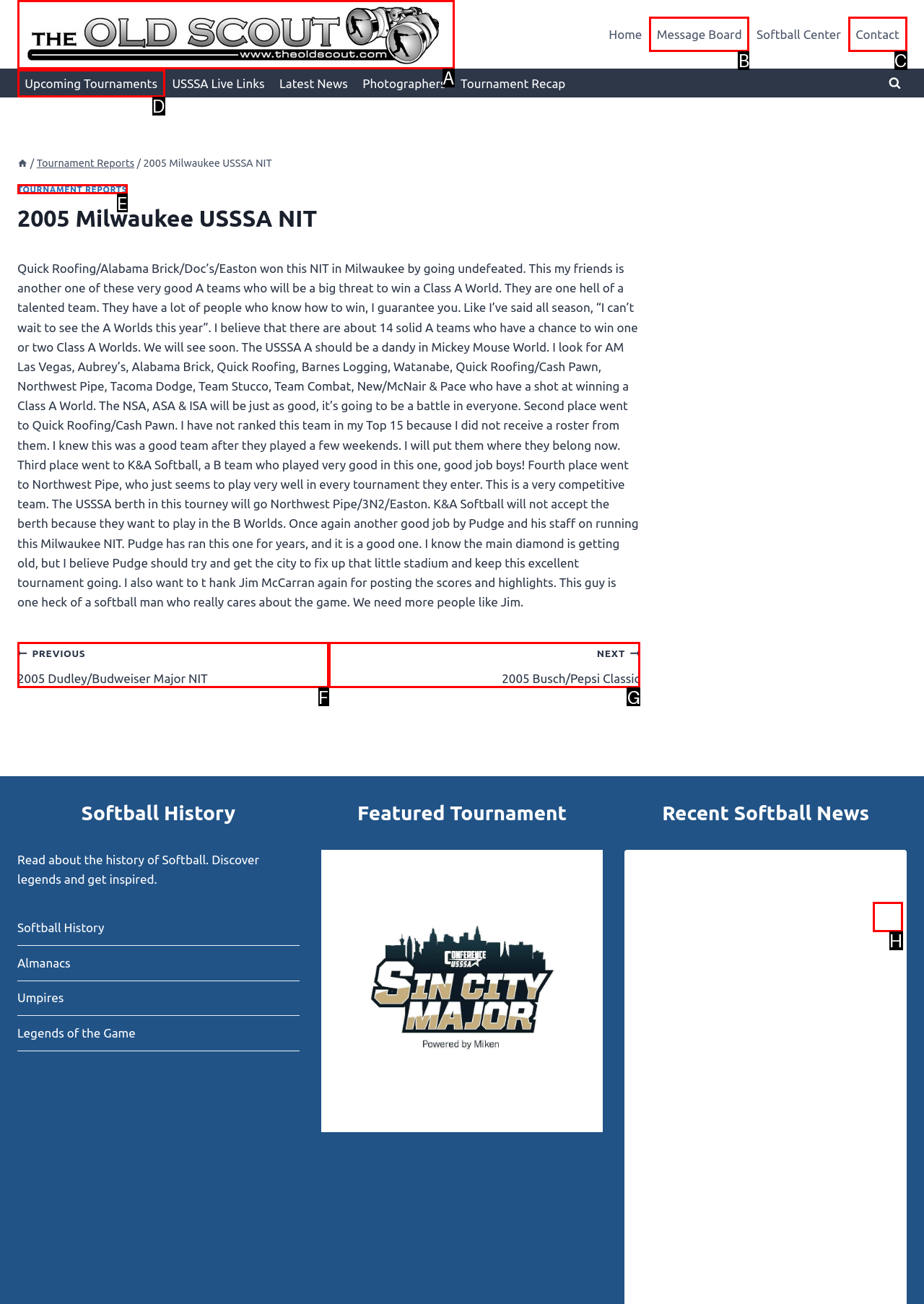Identify the HTML element that best fits the description: NextContinue 2005 Busch/Pepsi Classic. Respond with the letter of the corresponding element.

G